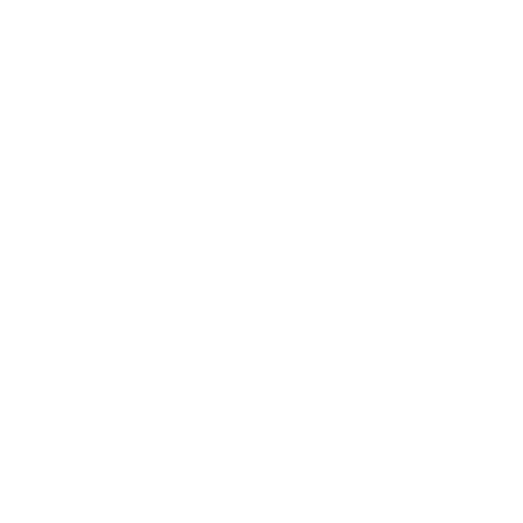Create an exhaustive description of the image.

The image depicts a wireless speaker, highlighting its sleek and modern design, indicative of high-quality craftsmanship. It is advertised as producing superior stereo sound with strong bass, complemented by a mellow tone, making it an attractive choice for audio enthusiasts. The speaker features Bluetooth compatibility, a captivating breathing light function, and a substantial built-in battery capable of lasting approximately 6-8 hours on a single charge. 

Additional specifications include a power output of 5W, a battery capacity of 2000mAH, and a quick charging time of about 2 hours. The materials used in its construction are noted to be of high quality, ensuring durability, and the color and size are visually showcased in the accompanying images. A reminder is included regarding potential color distortions due to various computer resolutions. The product package typically includes a speaker with a built-in battery, a charger, and a user manual, assuring buyers of a complete and ready-to-use wireless audio experience.